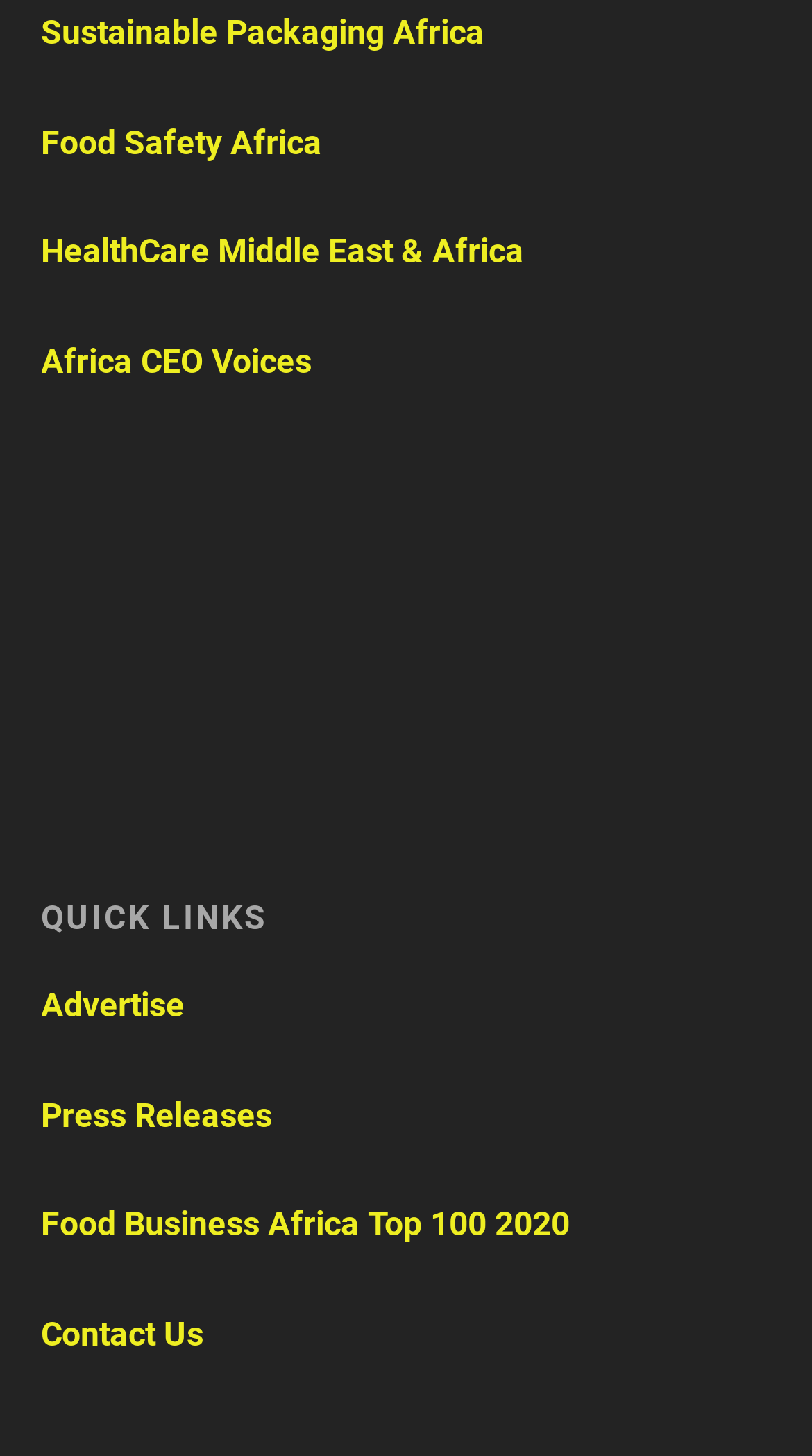Please mark the clickable region by giving the bounding box coordinates needed to complete this instruction: "read Africa CEO Voices".

[0.05, 0.235, 0.383, 0.262]